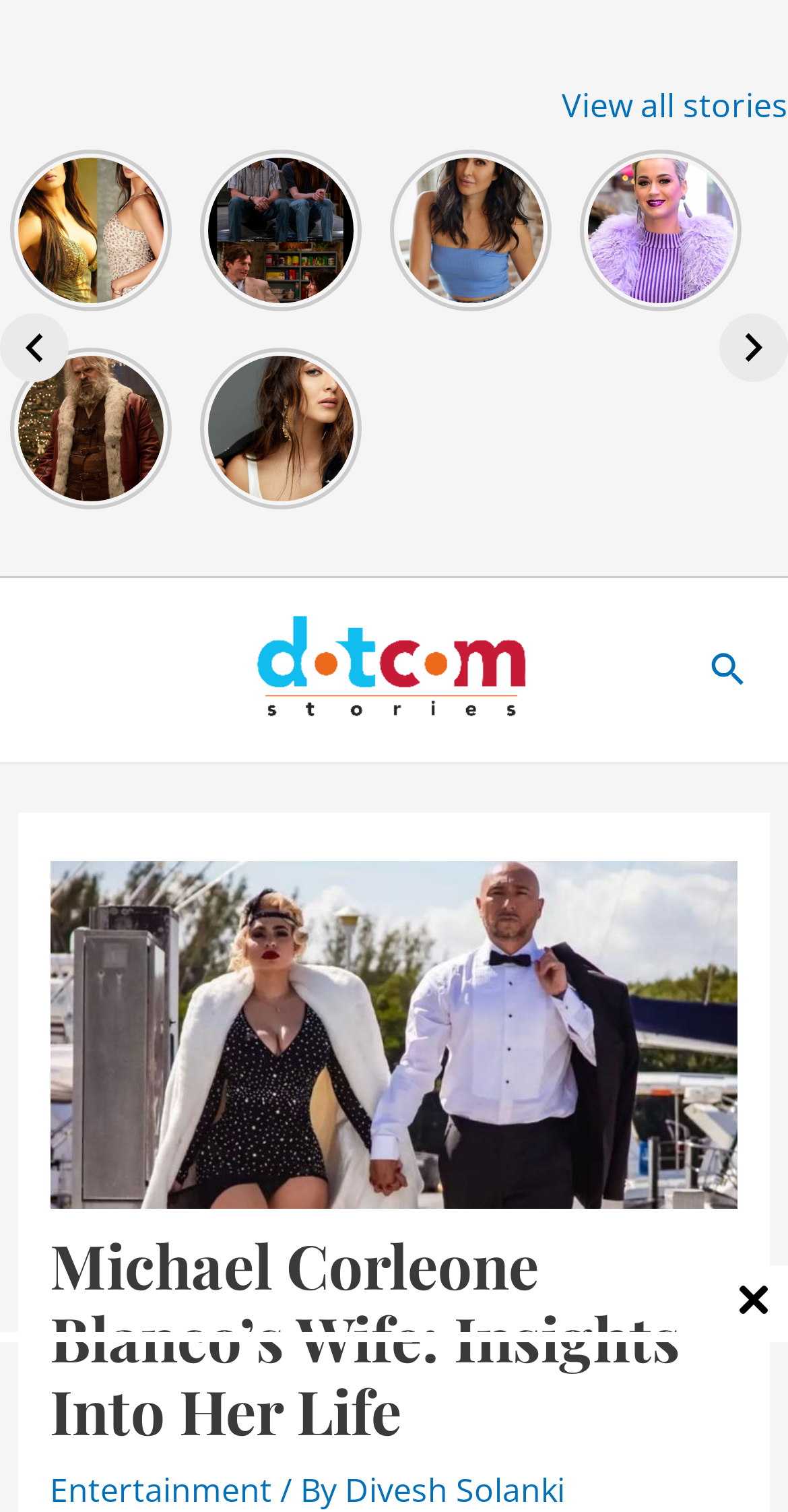Kindly provide the bounding box coordinates of the section you need to click on to fulfill the given instruction: "Search for Marie Ramirez de Arellano".

[0.902, 0.426, 0.949, 0.461]